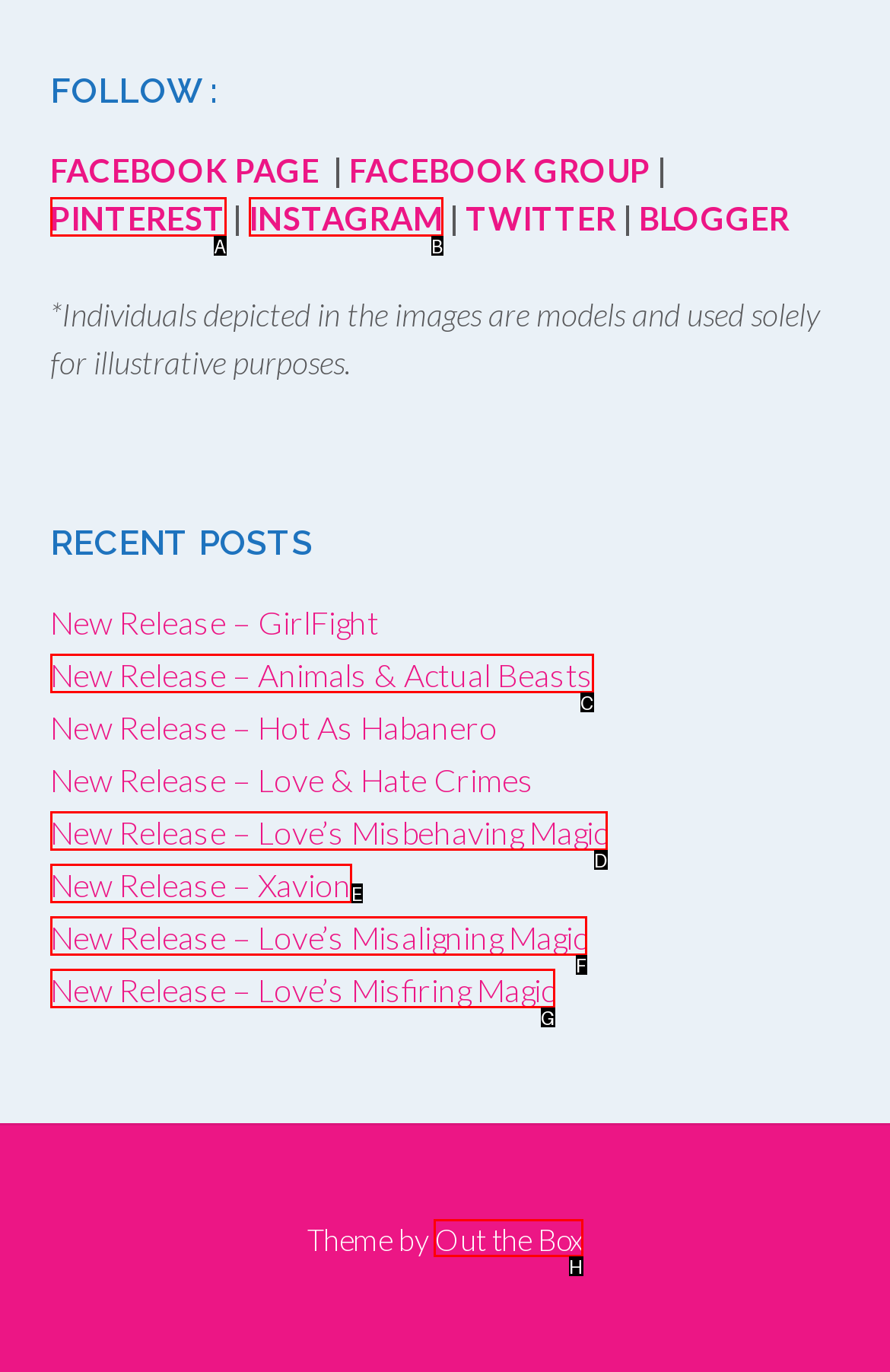Select the appropriate HTML element to click for the following task: Explore theme by Out the Box
Answer with the letter of the selected option from the given choices directly.

H